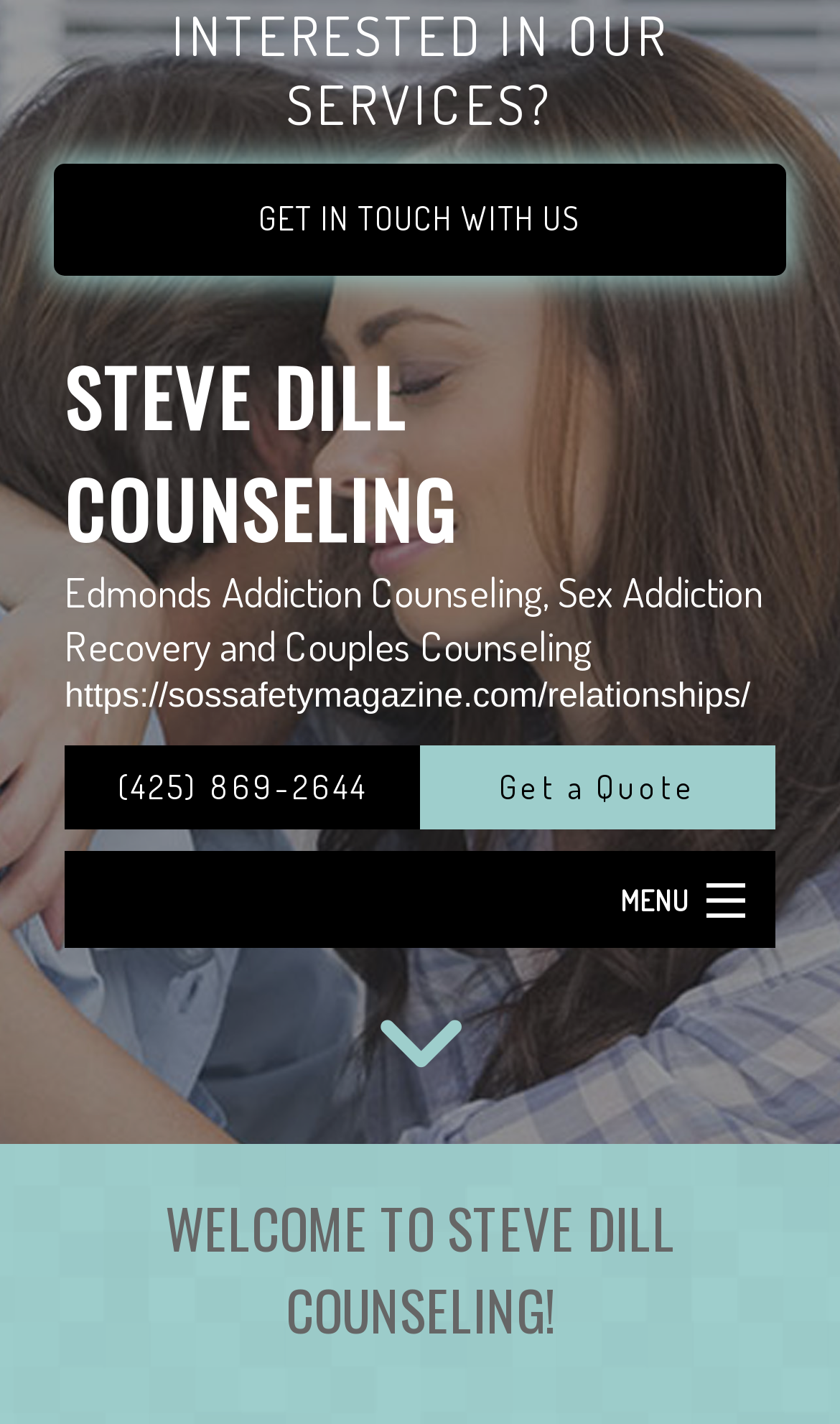What is the welcome message on the webpage?
Based on the image content, provide your answer in one word or a short phrase.

WELCOME TO STEVE DILL COUNSELING!